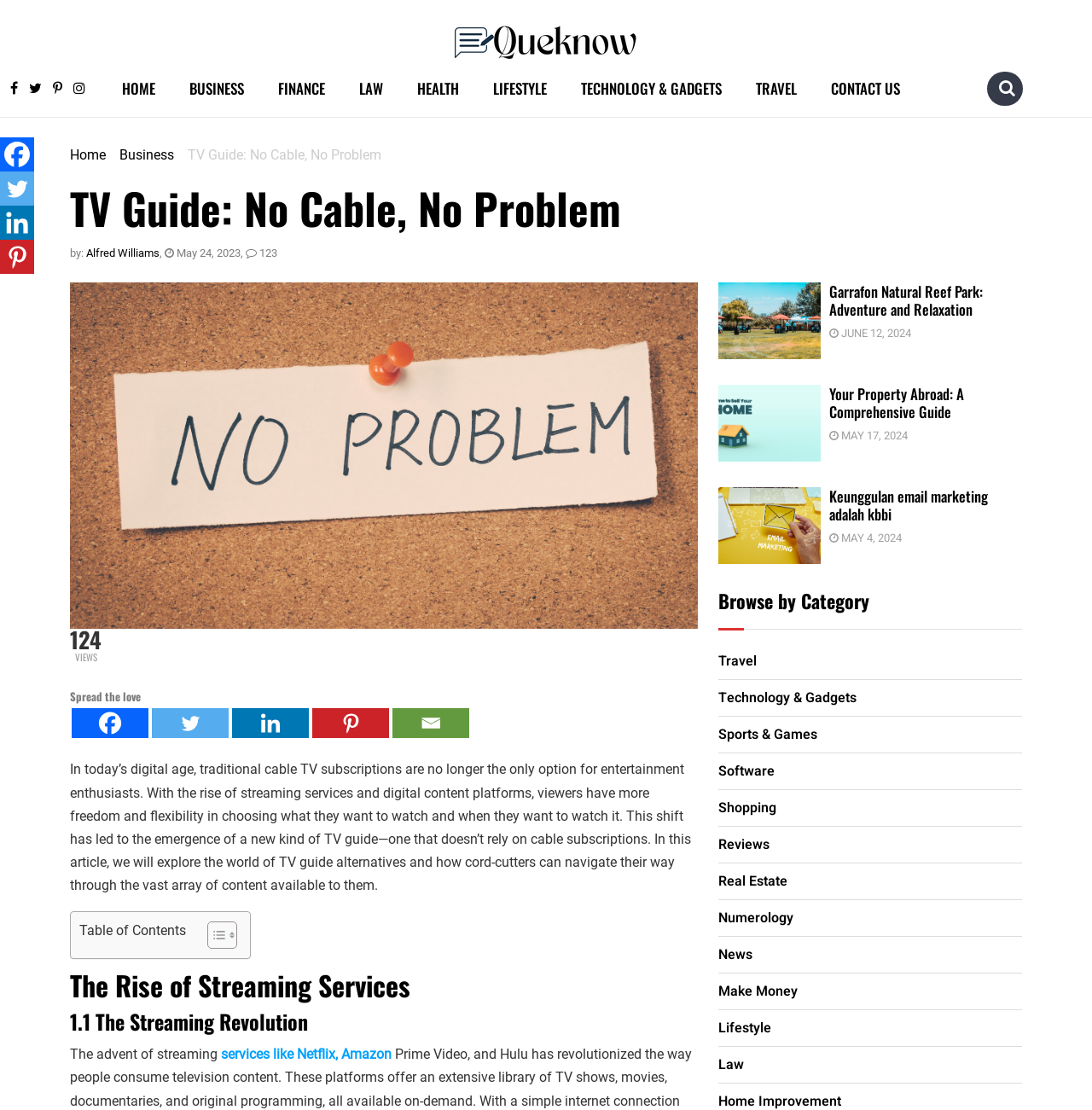Please provide a detailed answer to the question below by examining the image:
What is the purpose of the 'Table of Contents' section?

I deduced the purpose by examining the 'Table of Contents' section, which provides links to different parts of the article, allowing readers to easily navigate and access specific sections.